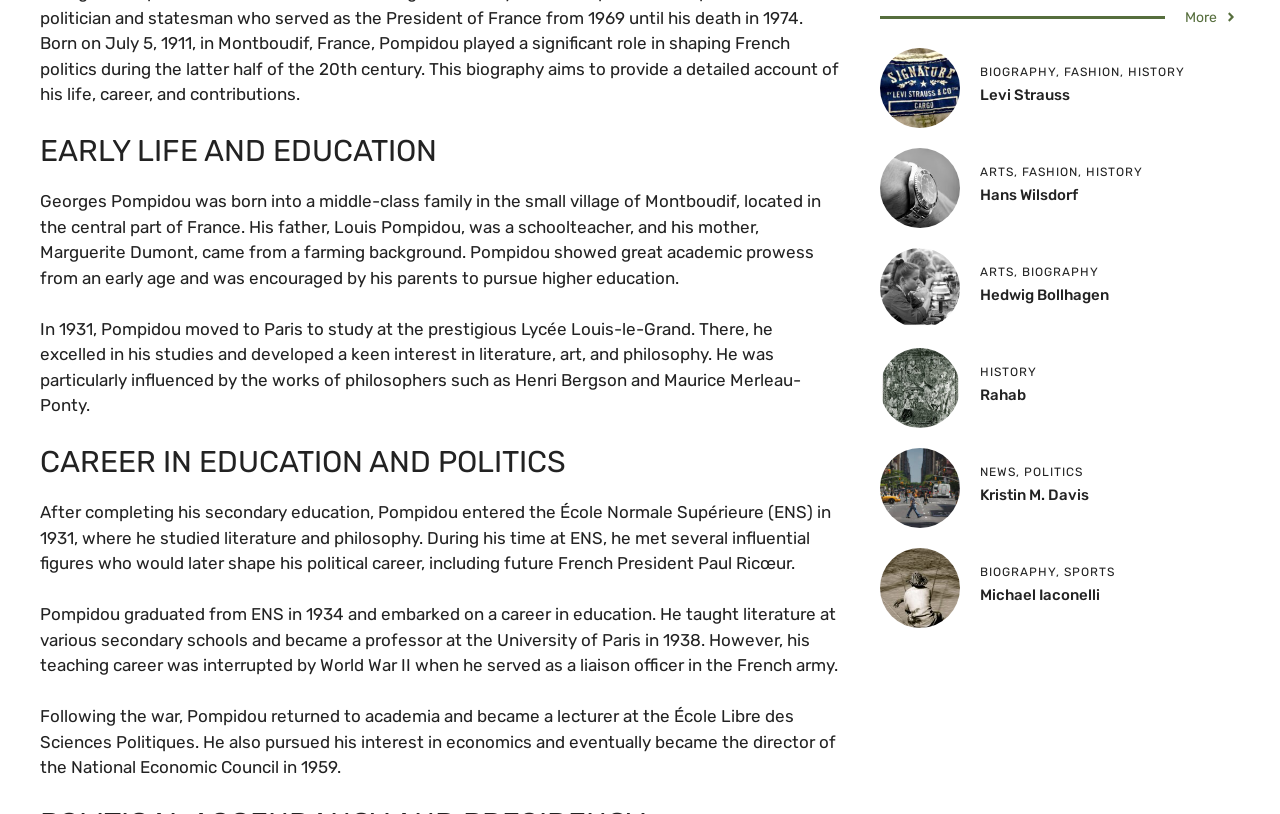Given the description "Rahab", provide the bounding box coordinates of the corresponding UI element.

[0.766, 0.474, 0.802, 0.496]